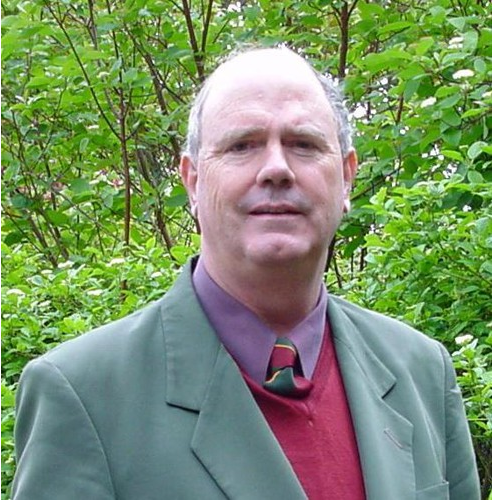Provide a comprehensive description of the image.

The image features a man standing in a natural green setting, surrounded by lush foliage. He is dressed in a formal green suit jacket over a red sweater, complemented by a collared shirt and a tie that adds a touch of color. The individual appears to be confidently posed, offering a slight smile as he stands against the vibrant background, which suggests a peaceful outdoor environment. This image is part of the "Volcanic Taranaki" collection by Vincent Neall, highlighting significant cultural and historical aspects of the Taranaki region.